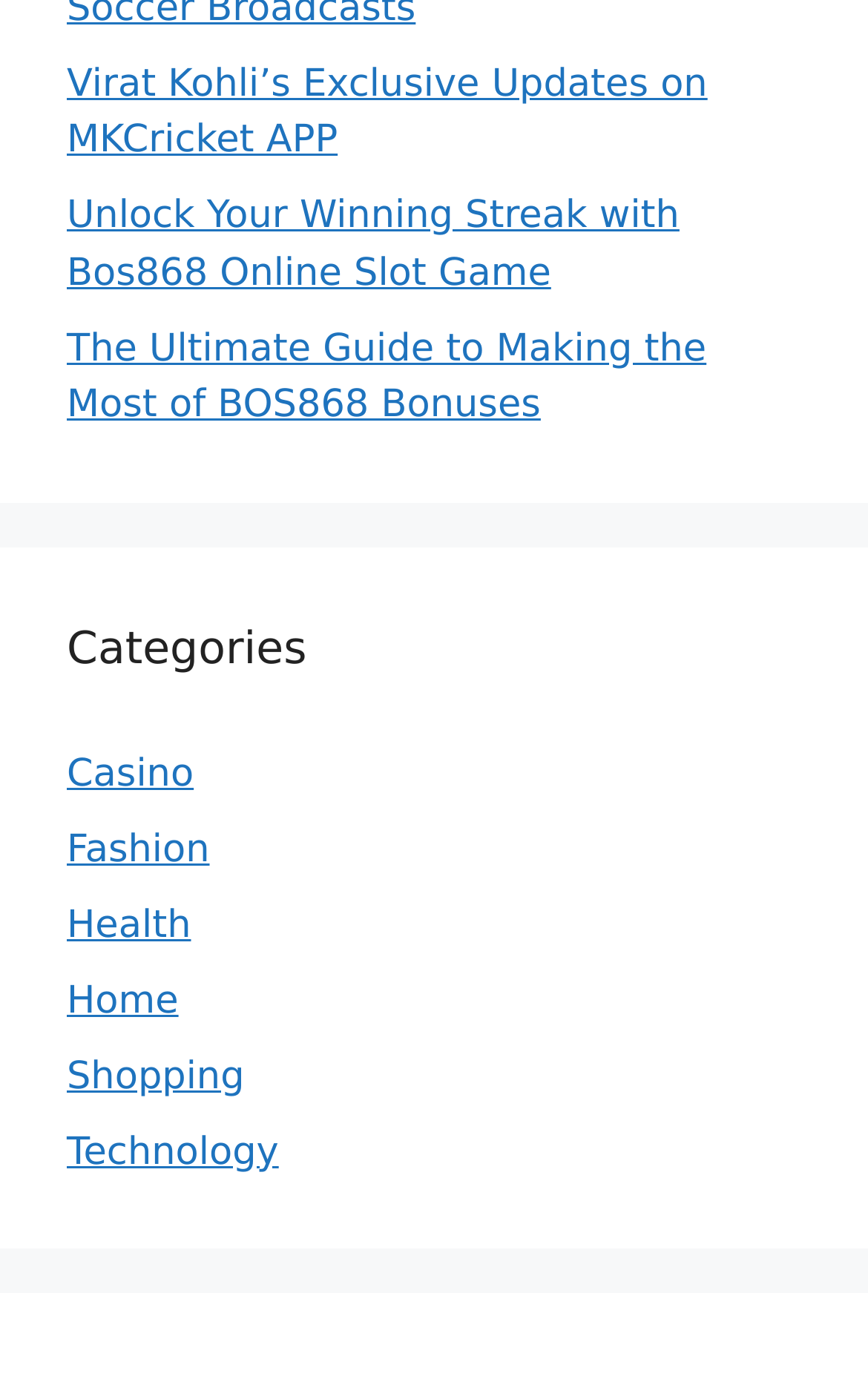Identify the bounding box coordinates of the region that needs to be clicked to carry out this instruction: "Explore Technology category". Provide these coordinates as four float numbers ranging from 0 to 1, i.e., [left, top, right, bottom].

[0.077, 0.818, 0.321, 0.85]